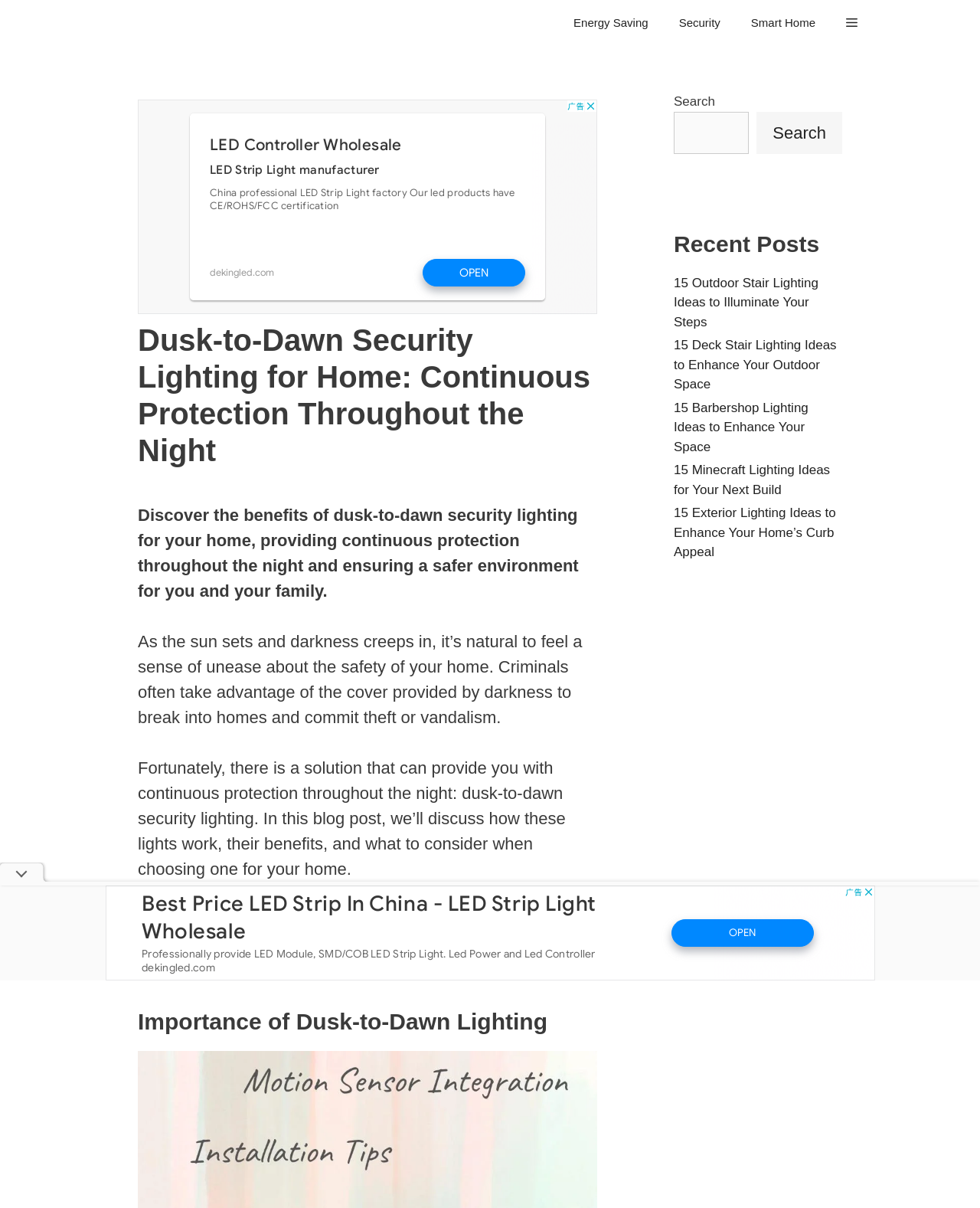Using the element description provided, determine the bounding box coordinates in the format (top-left x, top-left y, bottom-right x, bottom-right y). Ensure that all values are floating point numbers between 0 and 1. Element description: Energy Saving

[0.57, 0.0, 0.677, 0.038]